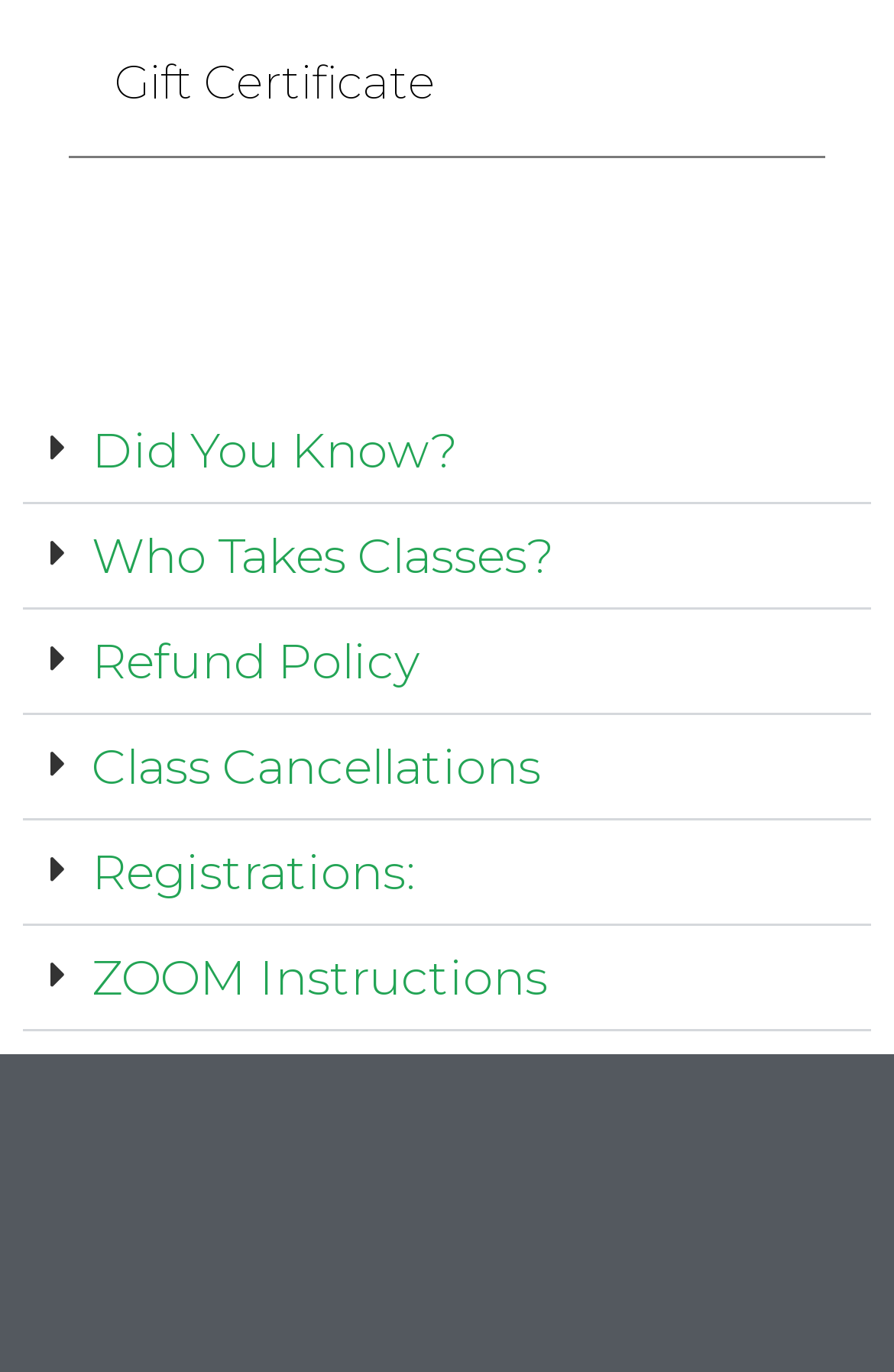What is the purpose of the 'ZOOM Instructions' button?
Using the image, provide a detailed and thorough answer to the question.

The 'ZOOM Instructions' button is likely used to provide instructions or information related to using ZOOM, a video conferencing platform, as indicated by its label and the context of the webpage.